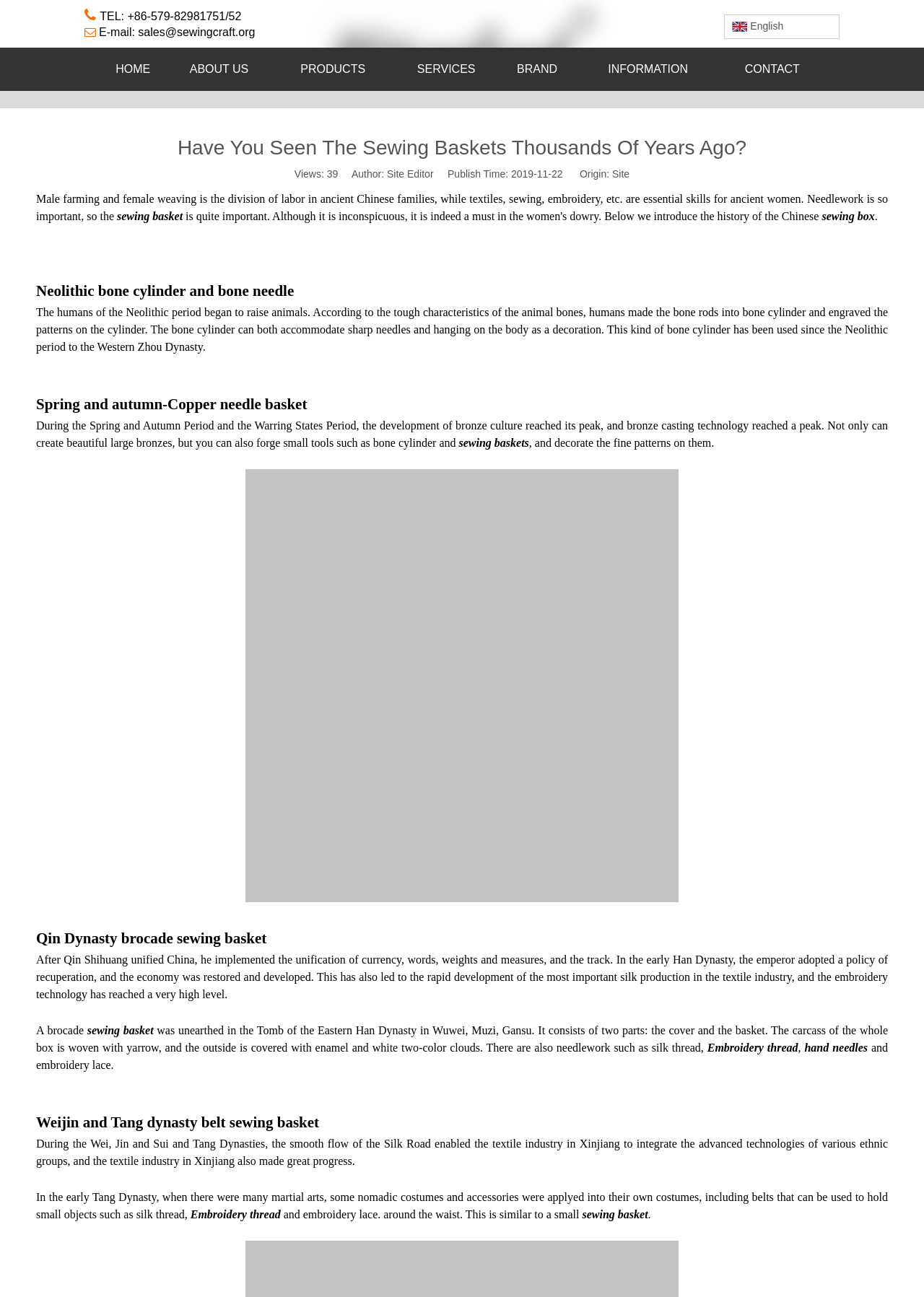Describe all the key features and sections of the webpage thoroughly.

This webpage is about the history of sewing baskets in ancient China. At the top, there is a logo and a navigation menu with links to different sections of the website, including "HOME", "ABOUT US", "PRODUCTS", "SERVICES", "BRAND", "INFORMATION", and "CONTACT". Below the navigation menu, there is a heading that reads "Have You Seen The Sewing Baskets Thousands Of Years Ago?".

The main content of the webpage is divided into several sections, each with a heading and descriptive text. The first section discusses the importance of needlework in ancient Chinese families, with a focus on sewing baskets. The second section talks about the Neolithic bone cylinder and bone needle, with an image of a bone cylinder.

The third section is about the Spring and Autumn Period and the Warring States Period, during which bronze culture reached its peak, and bronze casting technology was used to create small tools such as sewing baskets. There is an image of a sewing basket in this section.

The fourth section discusses the Qin Dynasty brocade sewing basket, with a detailed description of the basket's design and materials. The fifth section talks about the Weijin and Tang dynasty belt sewing basket, with a focus on the integration of advanced technologies from various ethnic groups.

Throughout the webpage, there are several links to related terms, such as "sewing basket", "sewing box", "Embroidery thread", and "hand needles". There are also images of sewing baskets and other related objects. At the bottom of the webpage, there is a section with contact information, including a phone number and an email address.